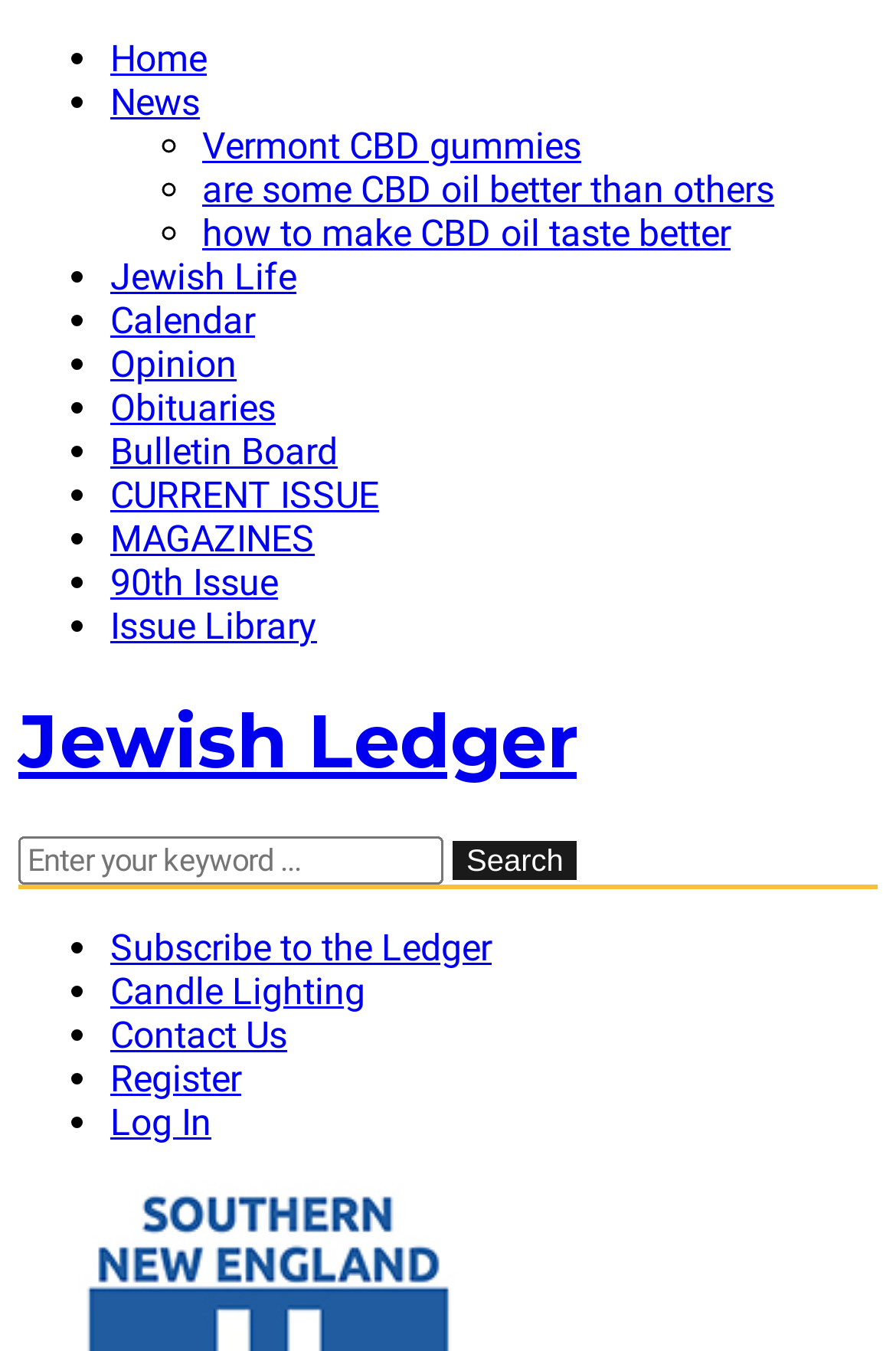What is the topic of the link 'Vermont CBD gummies'?
Refer to the image and provide a detailed answer to the question.

The link 'Vermont CBD gummies' is listed under the main navigation menu, suggesting that it is a topic or category related to CBD gummies, specifically those from Vermont.